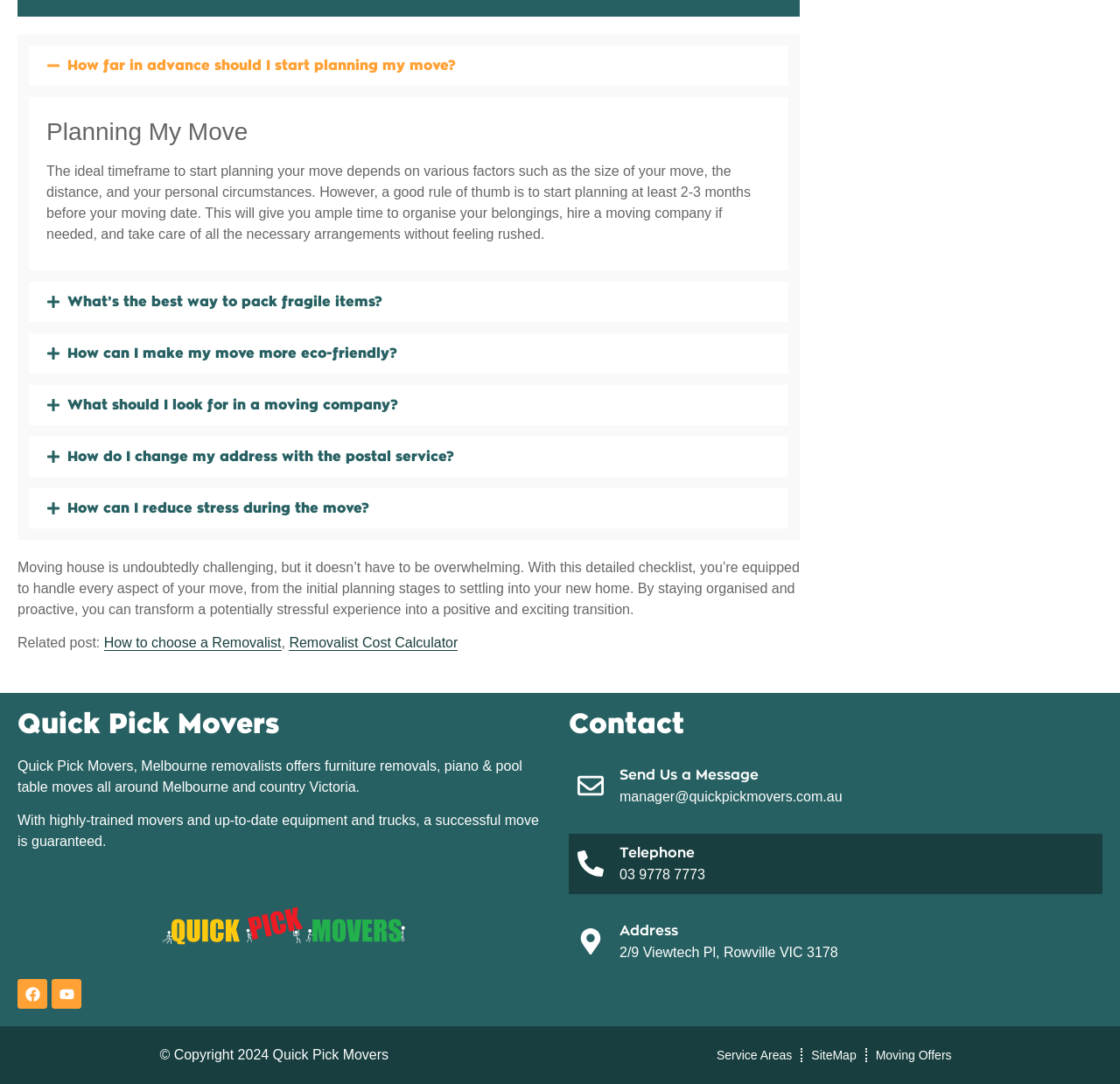Given the description of the UI element: "How to choose a Removalist", predict the bounding box coordinates in the form of [left, top, right, bottom], with each value being a float between 0 and 1.

[0.093, 0.586, 0.251, 0.601]